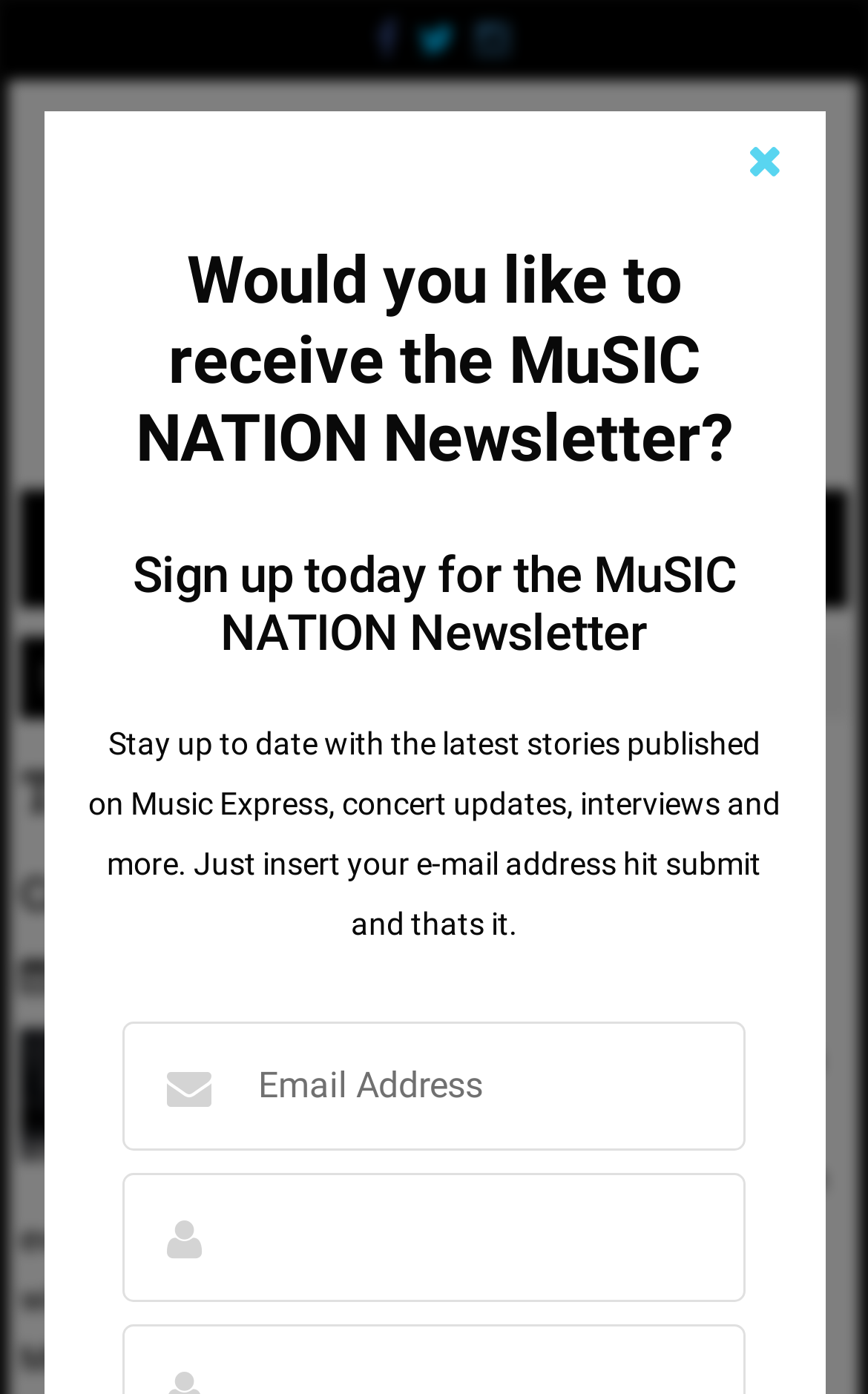Please identify the bounding box coordinates of the element's region that should be clicked to execute the following instruction: "View posts tagged 'Alice Cooper'". The bounding box coordinates must be four float numbers between 0 and 1, i.e., [left, top, right, bottom].

[0.379, 0.471, 0.877, 0.501]